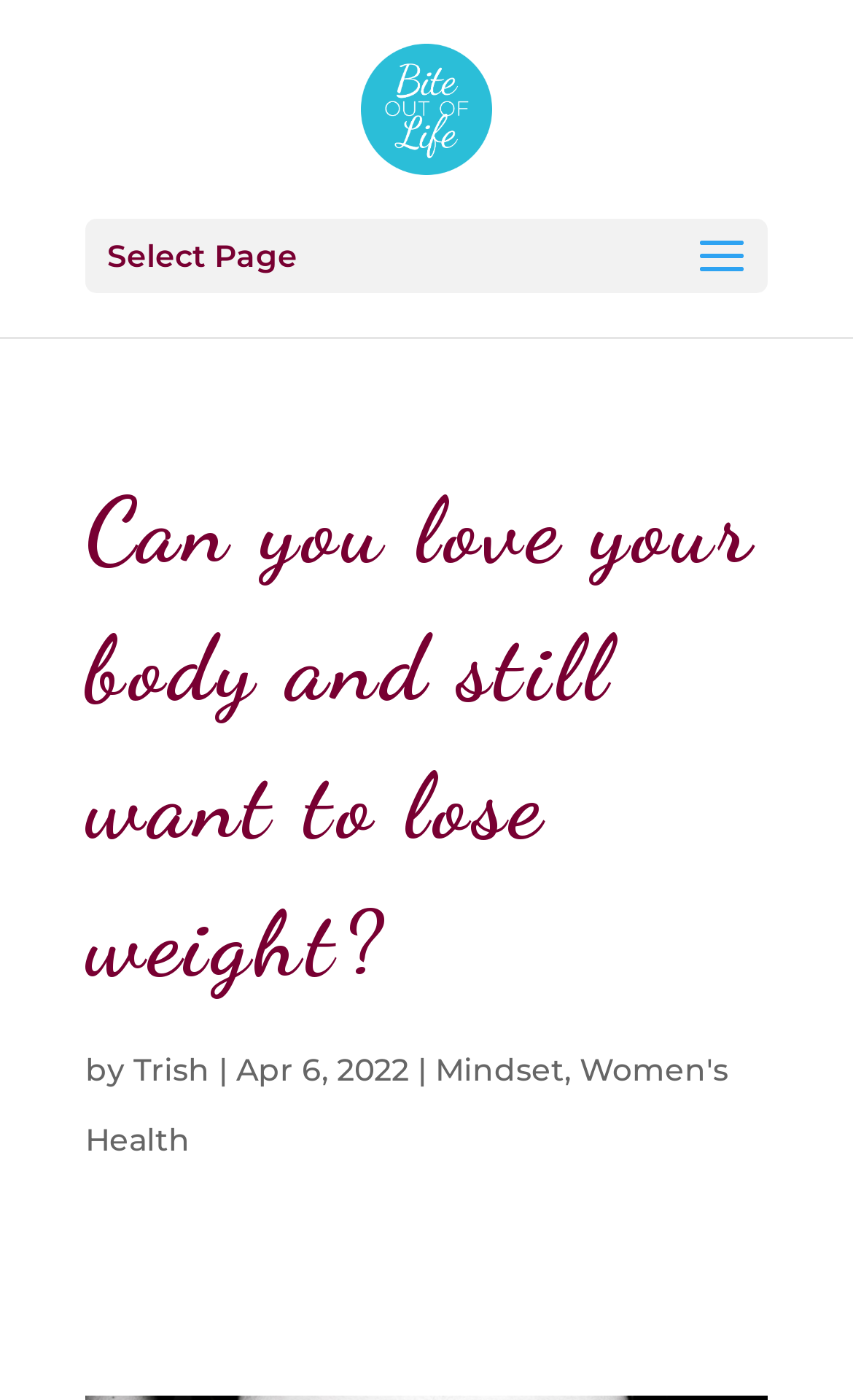Answer the question briefly using a single word or phrase: 
What is the name of the website or blog?

Bite Out Of Life